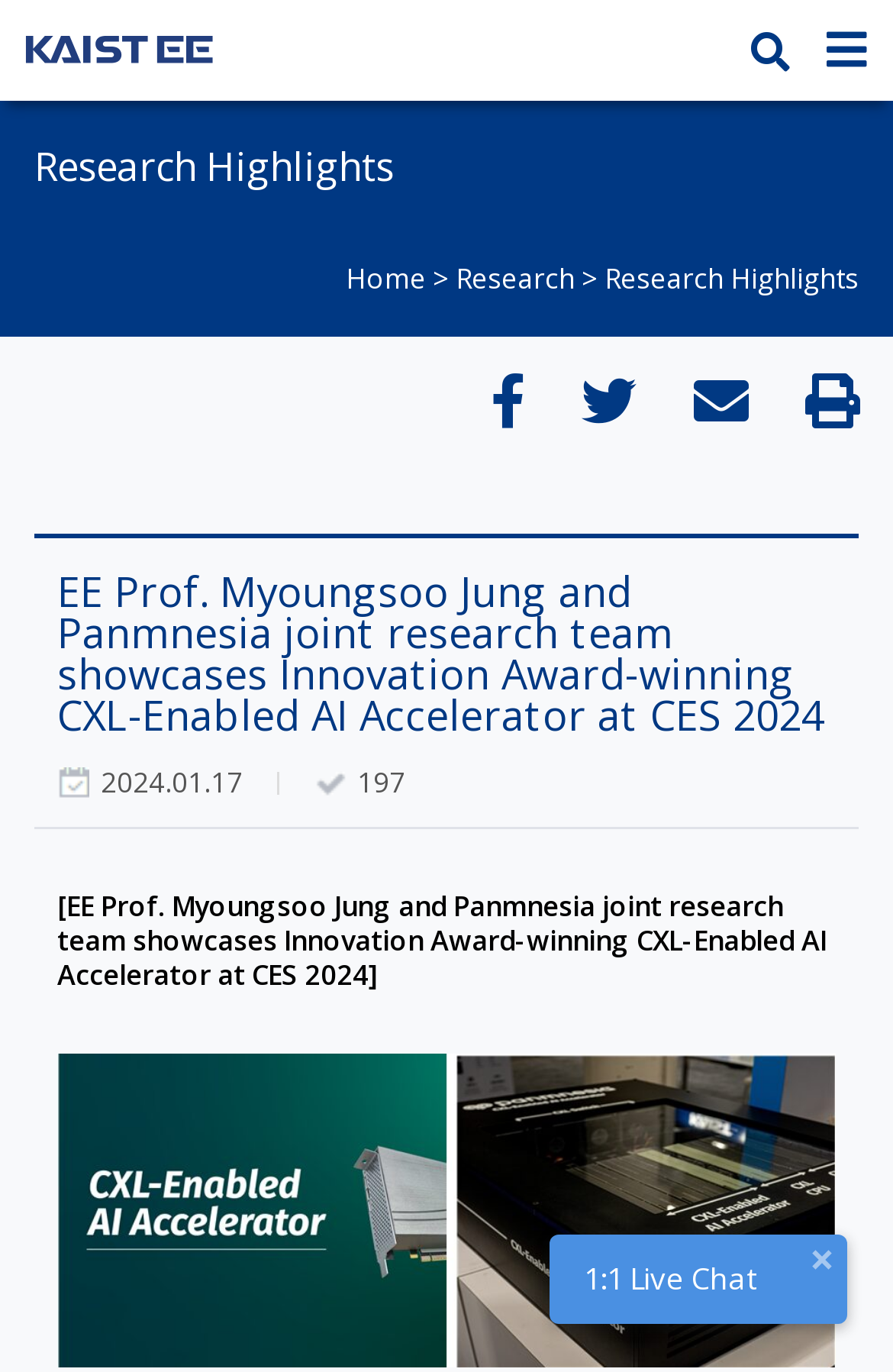Respond to the question below with a concise word or phrase:
What is the text of the second heading?

Research Highlights